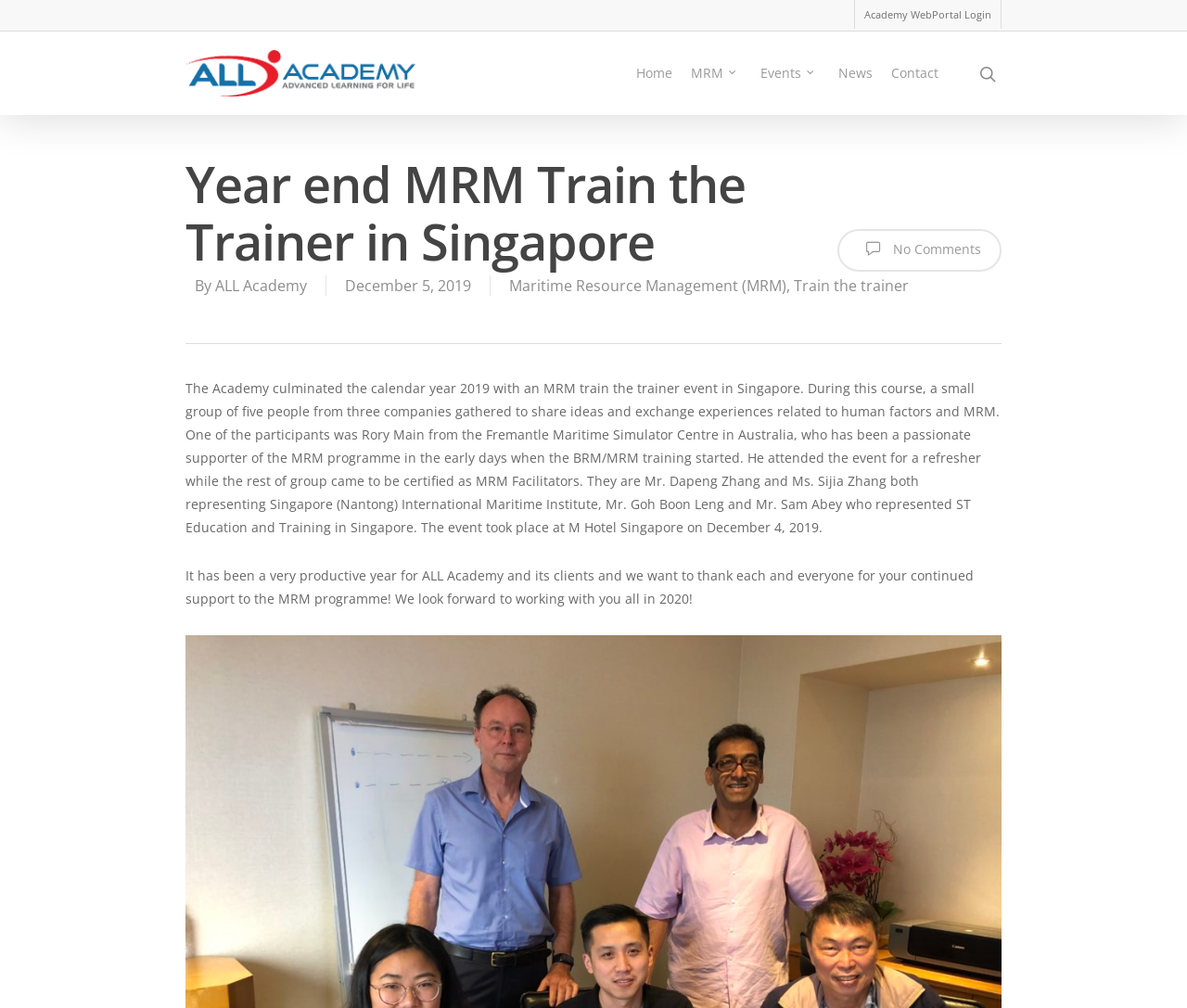Locate the UI element described by alt="ALL Academy" in the provided webpage screenshot. Return the bounding box coordinates in the format (top-left x, top-left y, bottom-right x, bottom-right y), ensuring all values are between 0 and 1.

[0.156, 0.05, 0.35, 0.096]